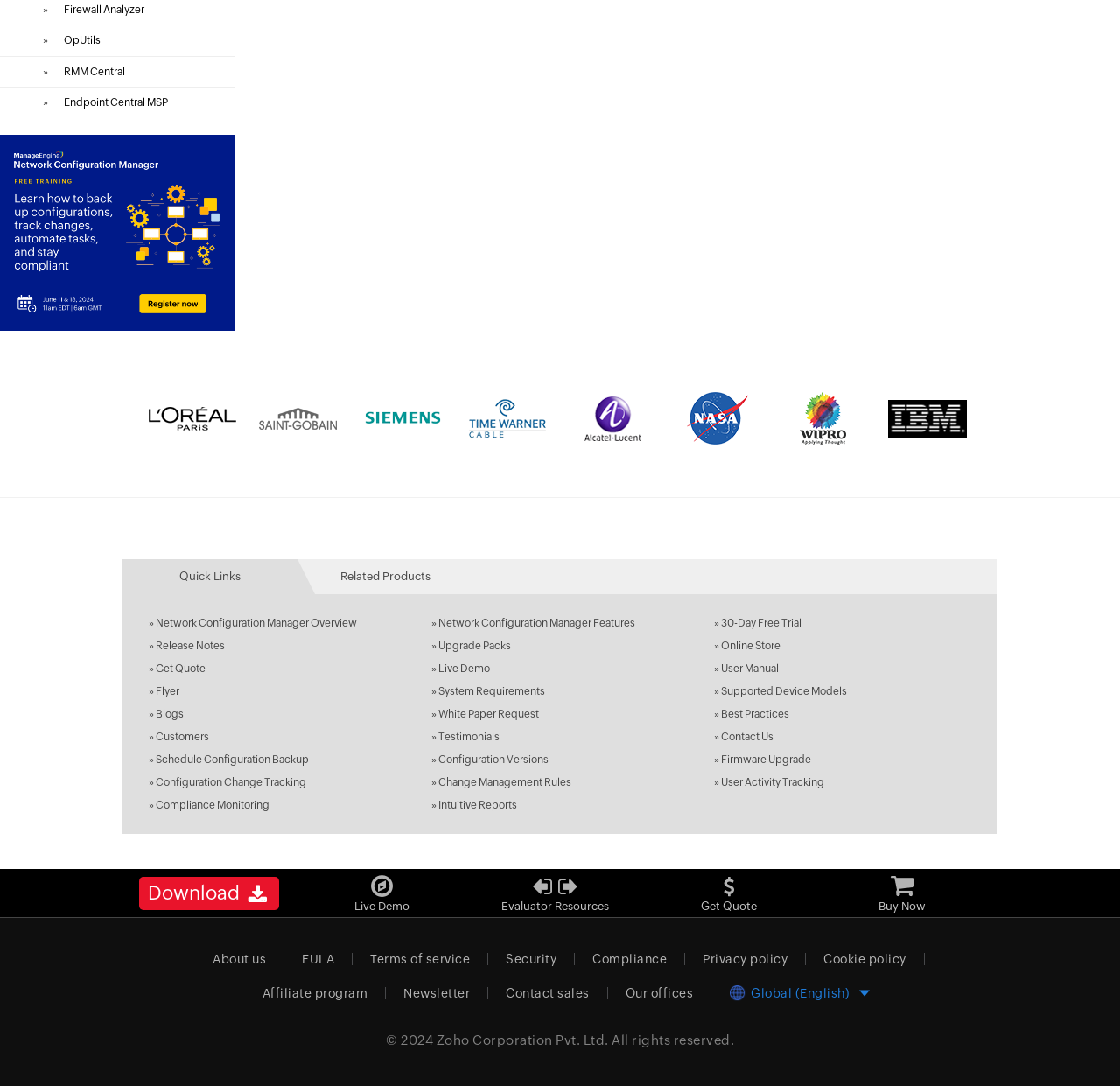What type of resources are available in the 'Evaluator Resources' section?
Using the visual information, respond with a single word or phrase.

Resources for evaluators